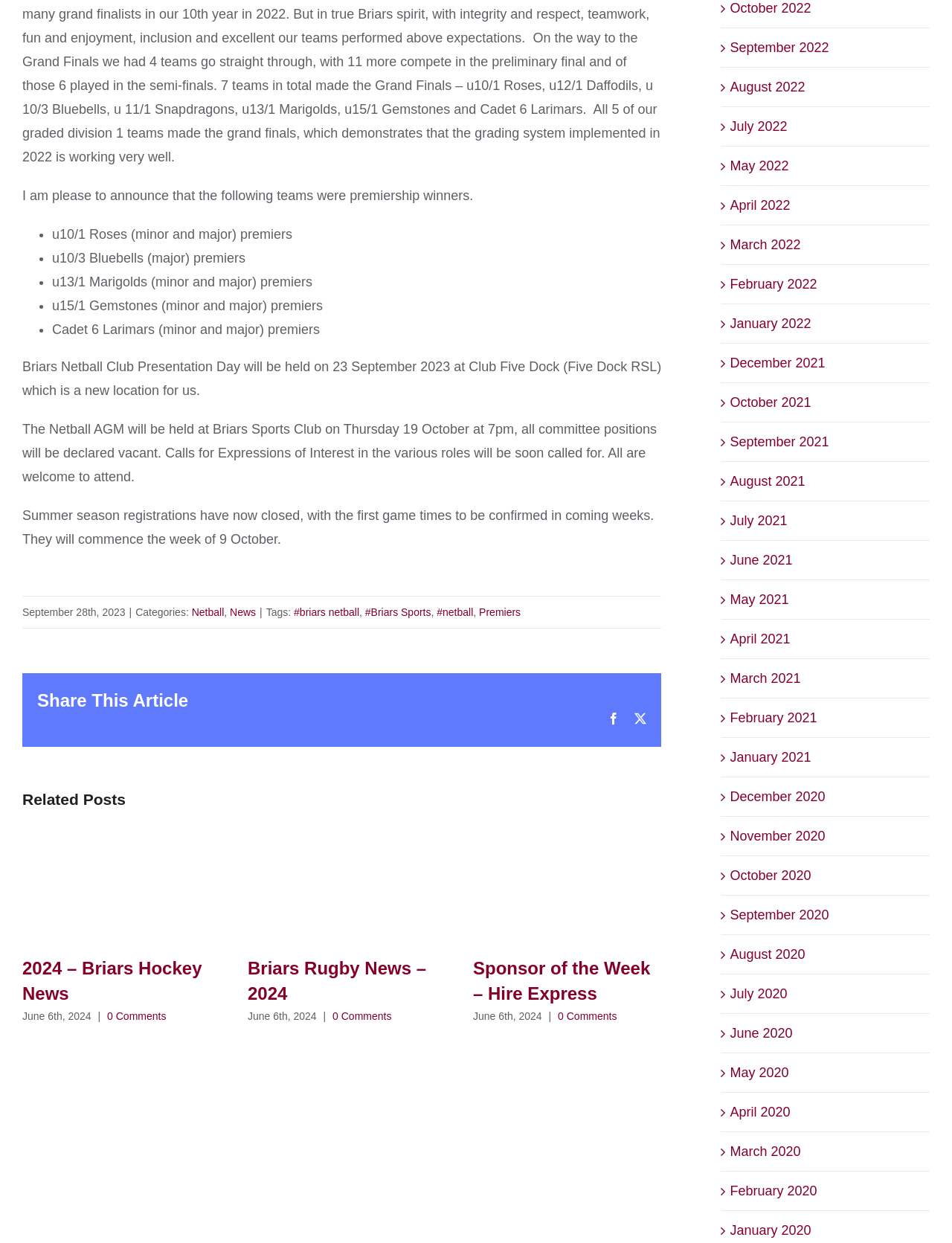Please provide the bounding box coordinates for the element that needs to be clicked to perform the instruction: "View 'Premiers' article". The coordinates must consist of four float numbers between 0 and 1, formatted as [left, top, right, bottom].

[0.503, 0.487, 0.547, 0.497]